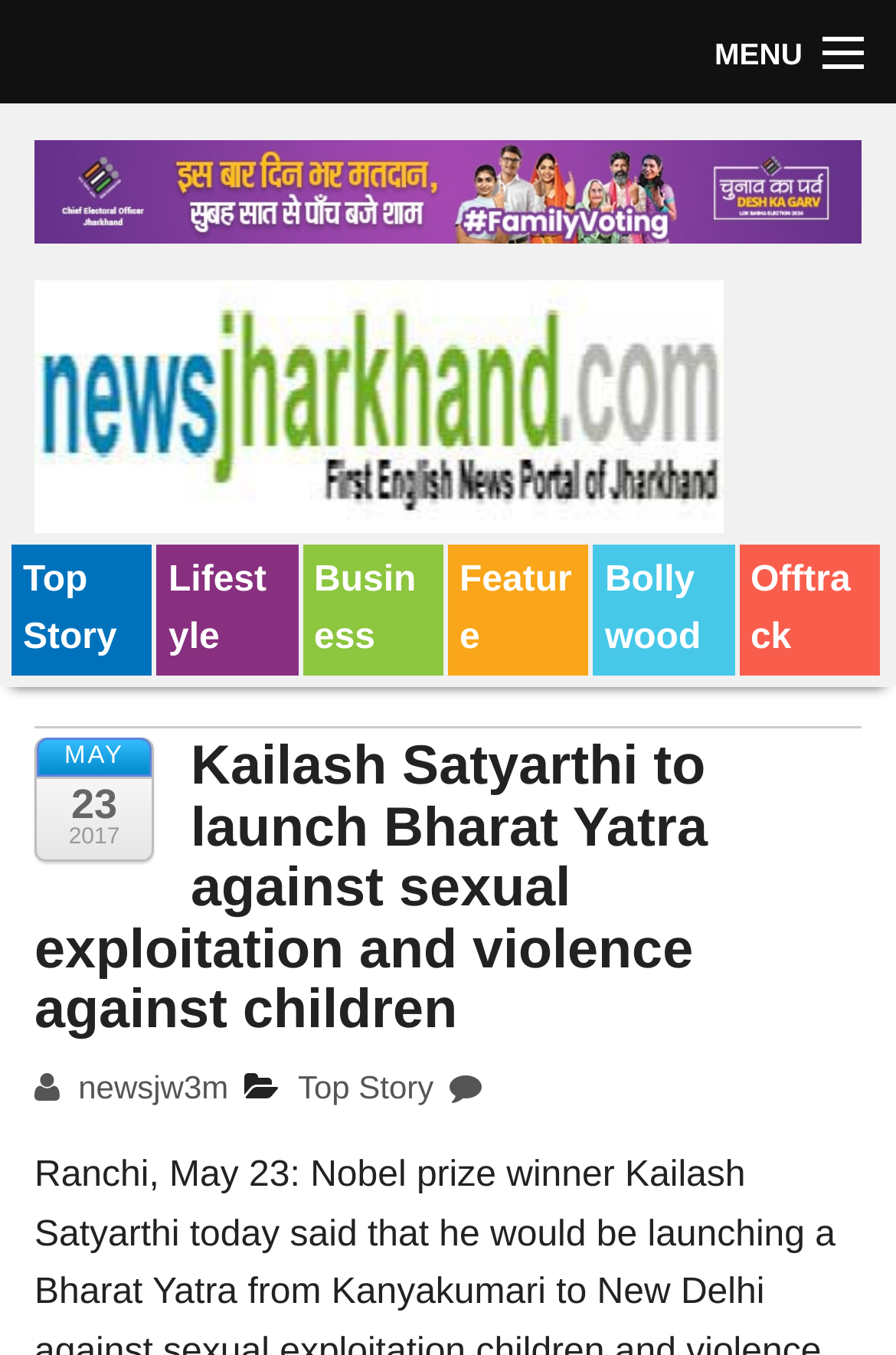How many links are available in the middle section of the webpage?
Based on the image, answer the question in a detailed manner.

I counted the number of links in the middle section of the webpage, which are 'Top Story', 'Lifestyle', 'Business', 'Feature', 'Bollywood', and 'Offtrack'. There are 6 links in total.